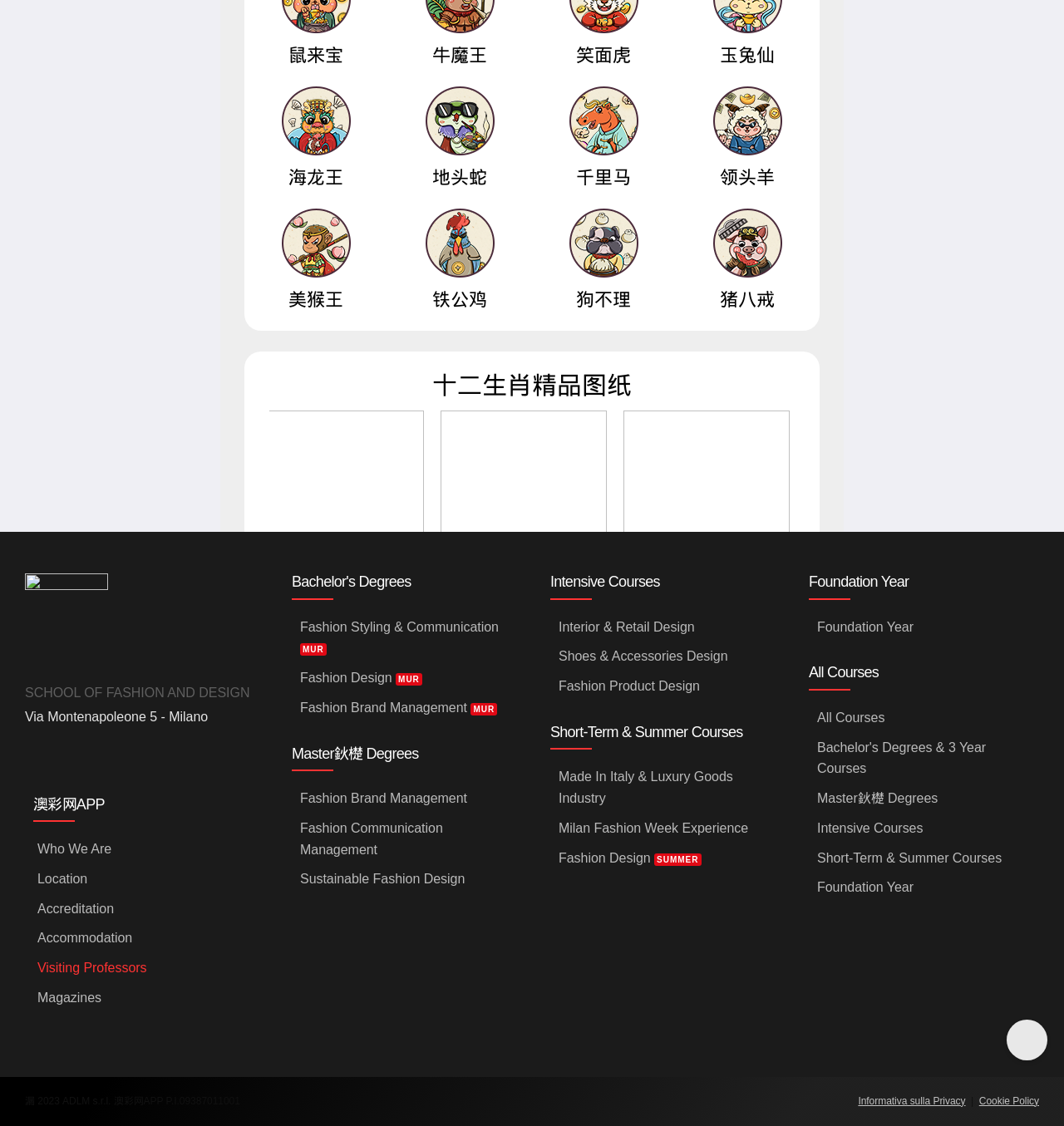Identify the bounding box for the UI element described as: "Accreditation". Ensure the coordinates are four float numbers between 0 and 1, formatted as [left, top, right, bottom].

[0.035, 0.794, 0.24, 0.82]